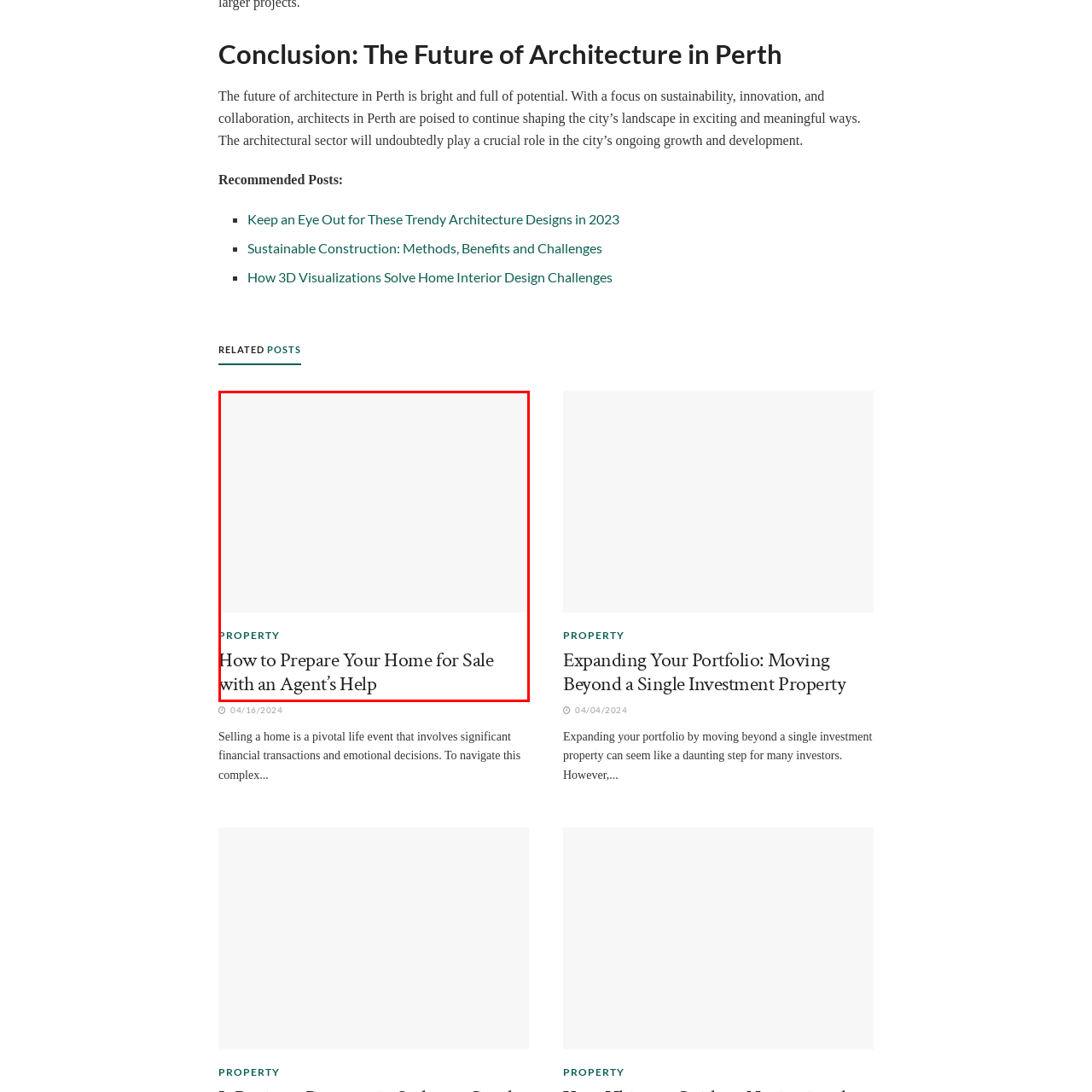Generate a detailed description of the image highlighted within the red border.

This image is associated with the article titled "How to Prepare Your Home for Sale with an Agent’s Help," which is part of a broader discussion on real estate and property selling. The text suggests strategies and considerations homeowners should keep in mind when contemplating selling their property, emphasizing the importance of working collaboratively with real estate agents to navigate the complexities of the sale process. The image serves as a visual representation of this topic, likely intended to engage readers interested in enhancing their selling strategies and achieving favorable results in the real estate market.